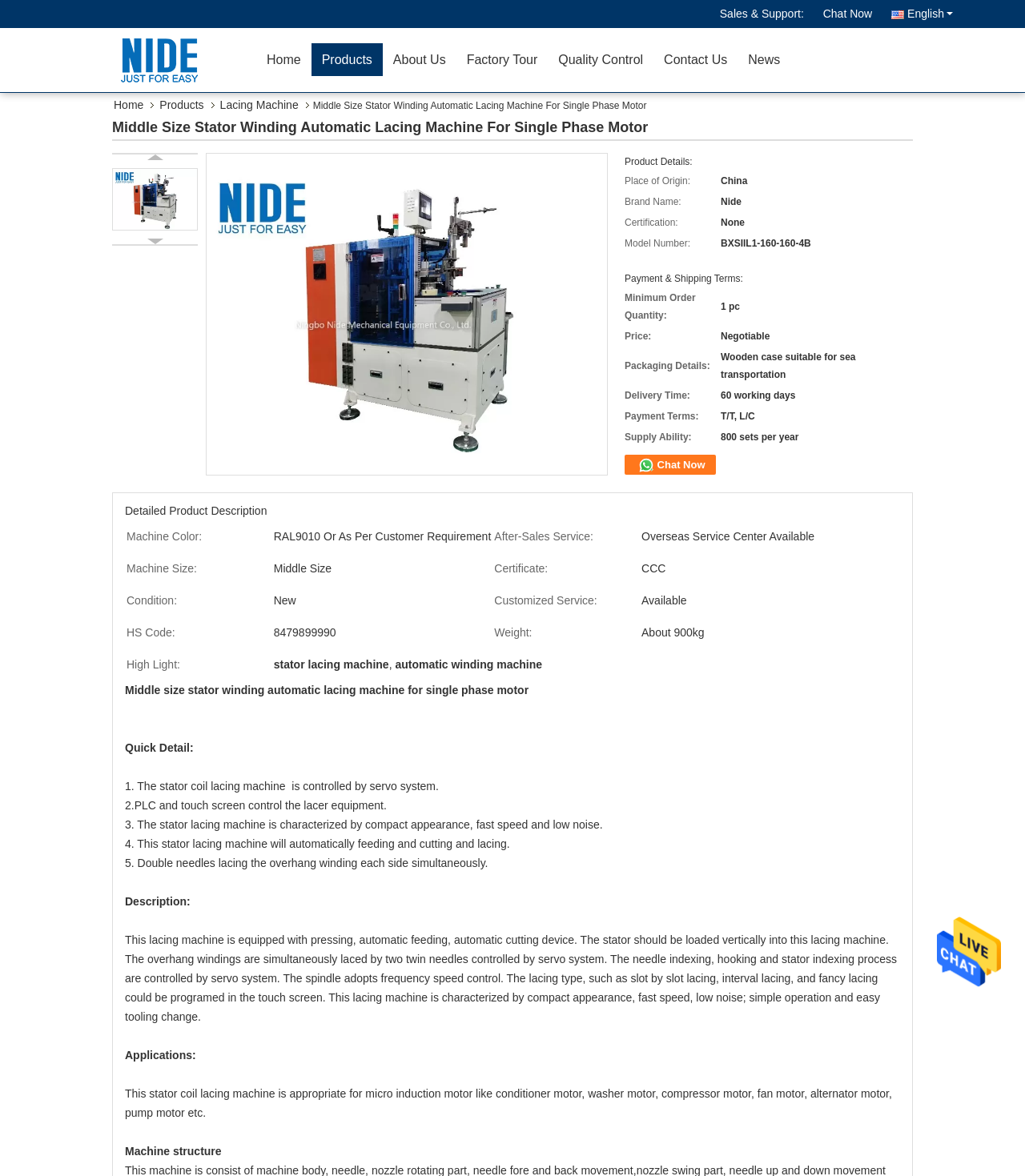Pinpoint the bounding box coordinates of the clickable area needed to execute the instruction: "Learn about the factory tour". The coordinates should be specified as four float numbers between 0 and 1, i.e., [left, top, right, bottom].

[0.445, 0.037, 0.535, 0.065]